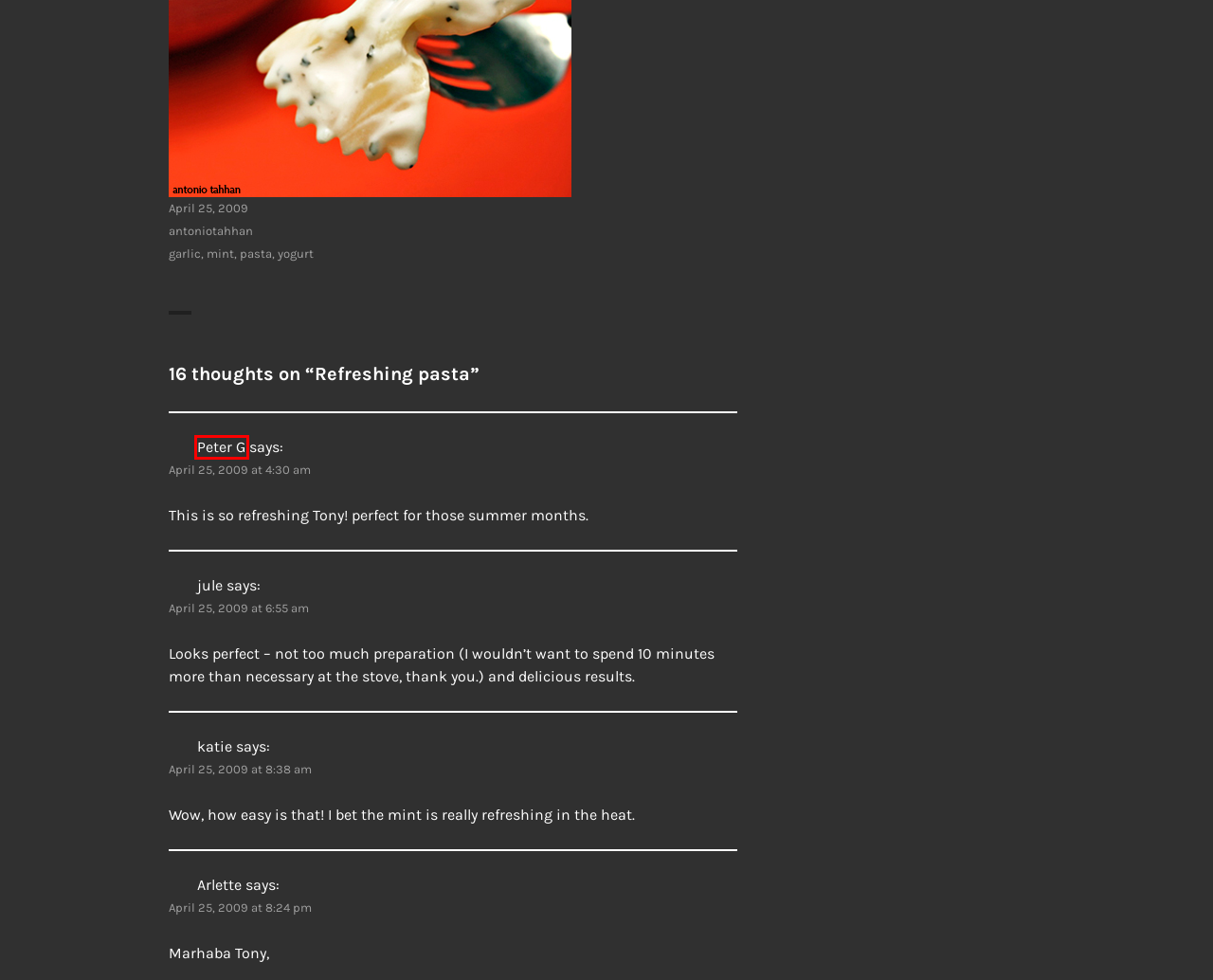You are presented with a screenshot of a webpage containing a red bounding box around a particular UI element. Select the best webpage description that matches the new webpage after clicking the element within the bounding box. Here are the candidates:
A. Traditional Greek Recipes & Greek Food - Souvlaki For The Soul
B. Taste of Beirut - Easy Middle Eastern Recipes
C. chaos in the kitchen
D. Ma’moul Cookies – Antonio Tahhan
E. Vežame kasdien Lietuva Anglija Vokietija Olandija Belgija keleivius, siuntas
F. Blog Tool, Publishing Platform, and CMS – WordPress.org
G. In Defense of Local Butchery – Antonio Tahhan
H. WordPress Themes — WordPress.com

A